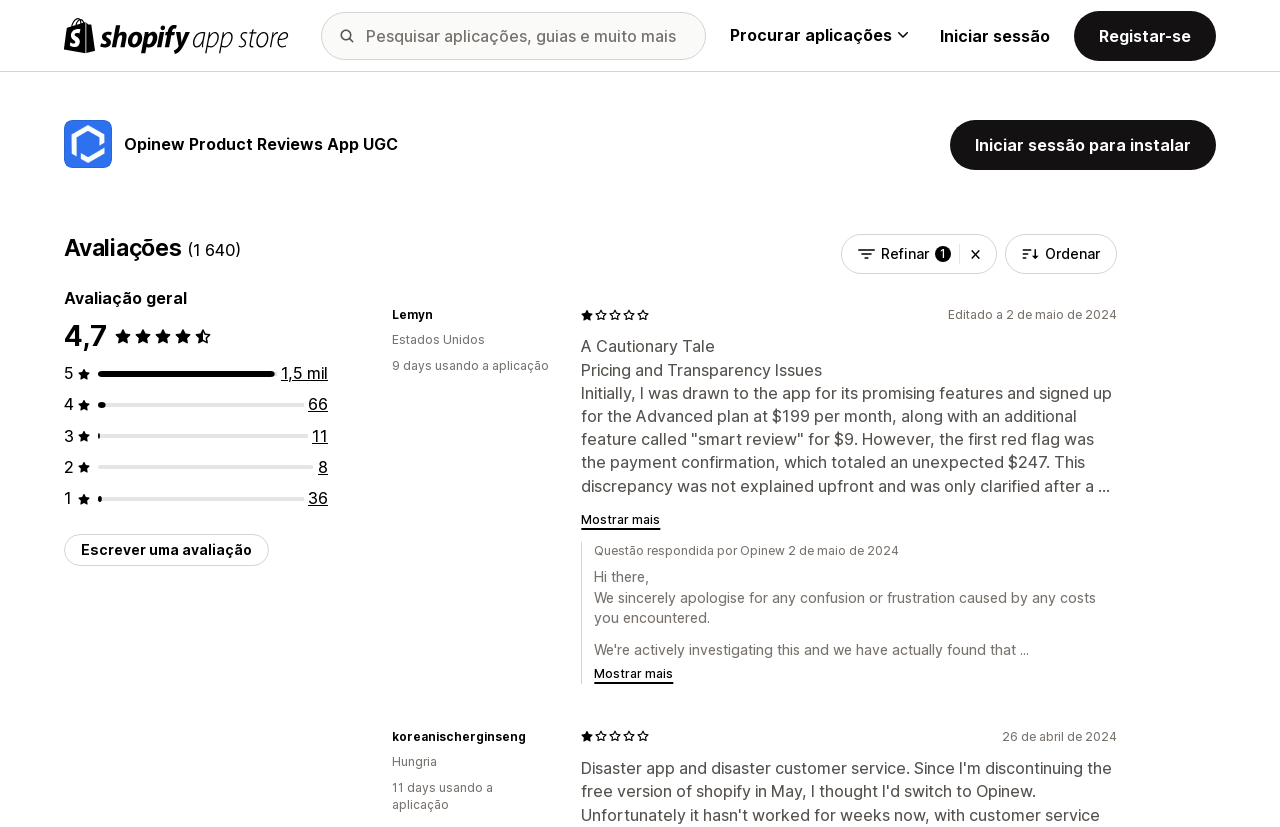Identify the bounding box coordinates of the clickable region necessary to fulfill the following instruction: "Write a review". The bounding box coordinates should be four float numbers between 0 and 1, i.e., [left, top, right, bottom].

[0.05, 0.646, 0.21, 0.685]